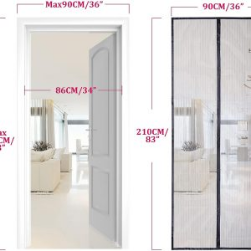Answer with a single word or phrase: 
What is the height of the traditional door?

210 cm